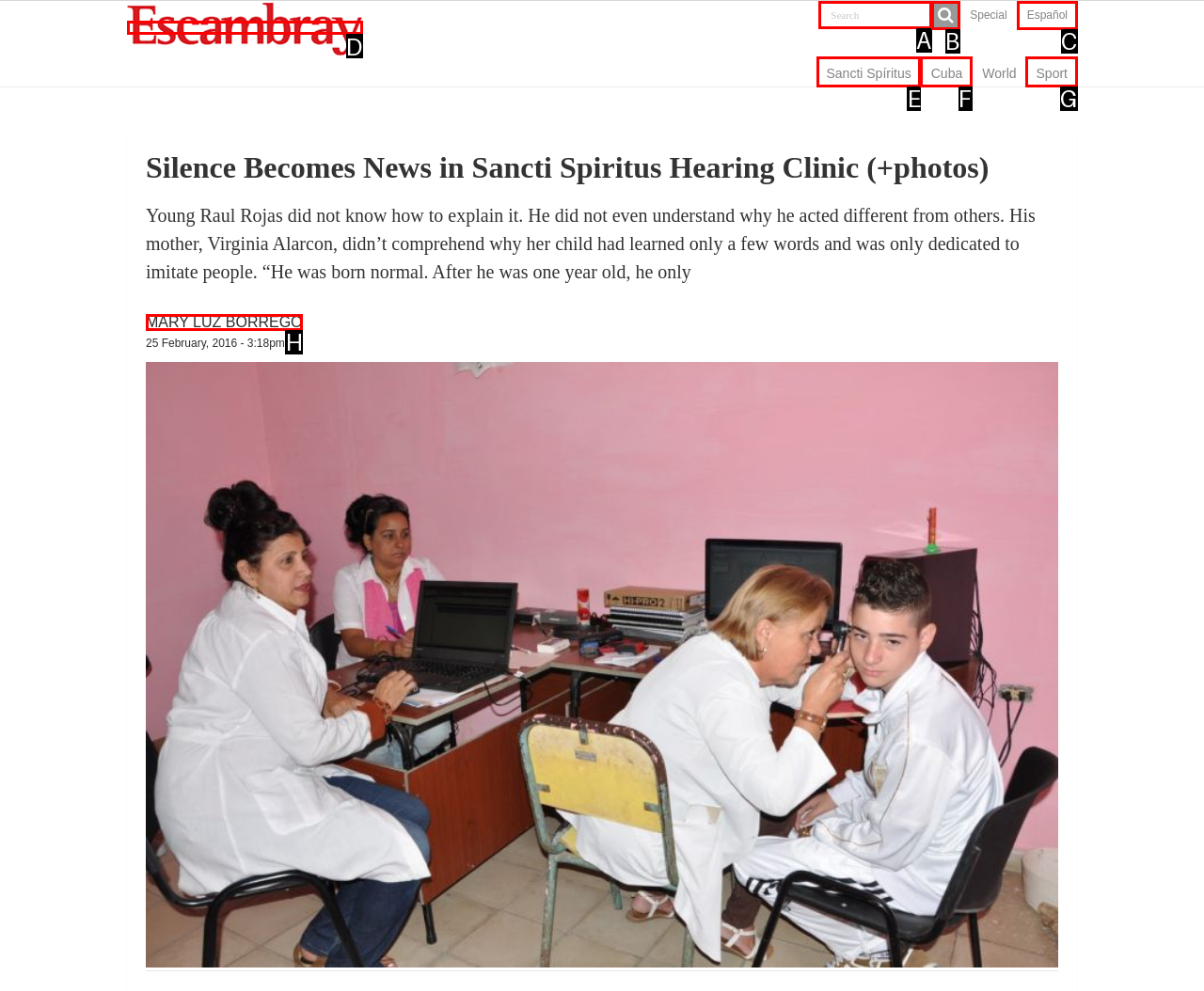Based on the element described as: Mary Luz Borrego
Find and respond with the letter of the correct UI element.

H